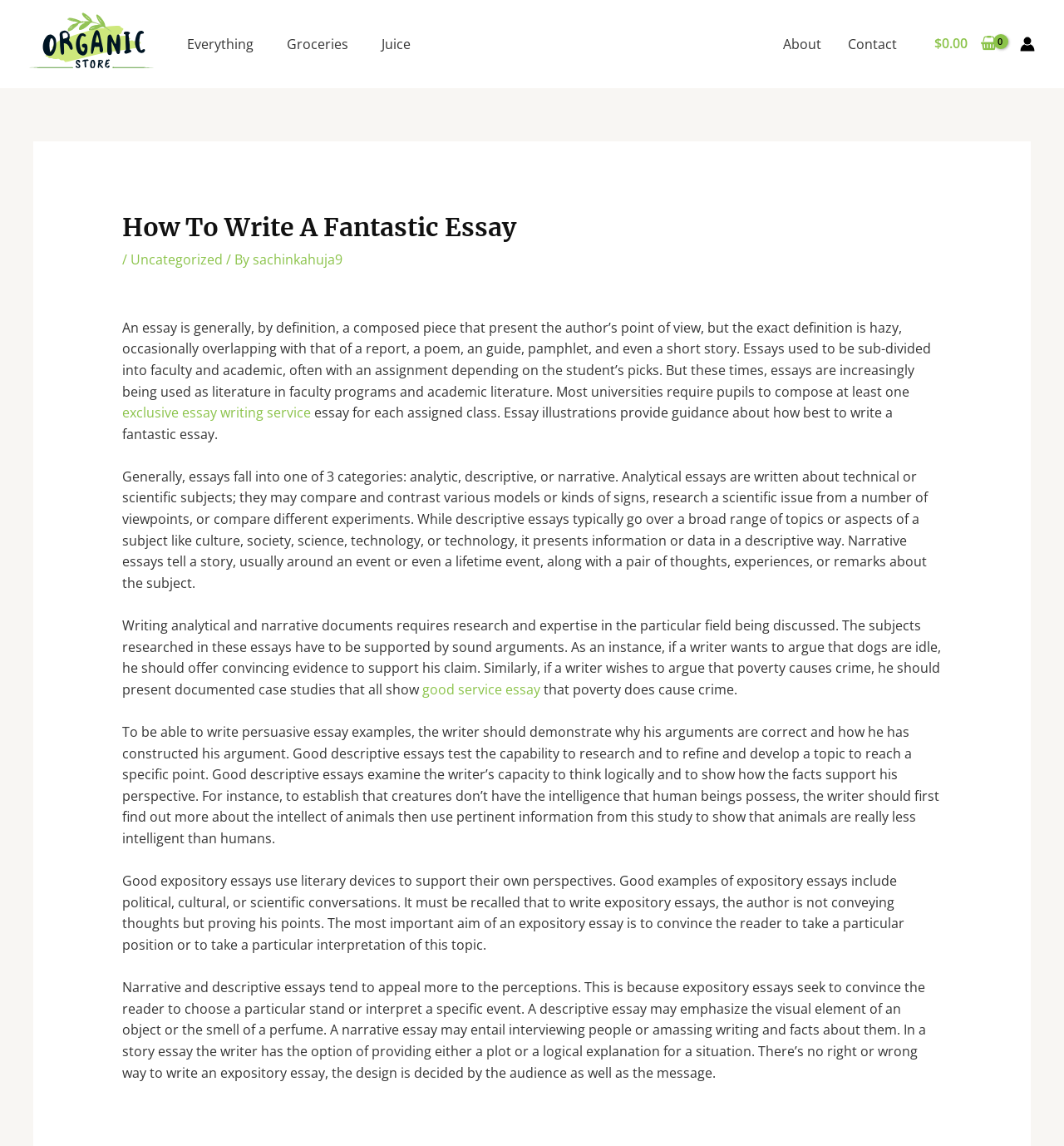Respond with a single word or phrase for the following question: 
What is the name of the website?

Ecostore